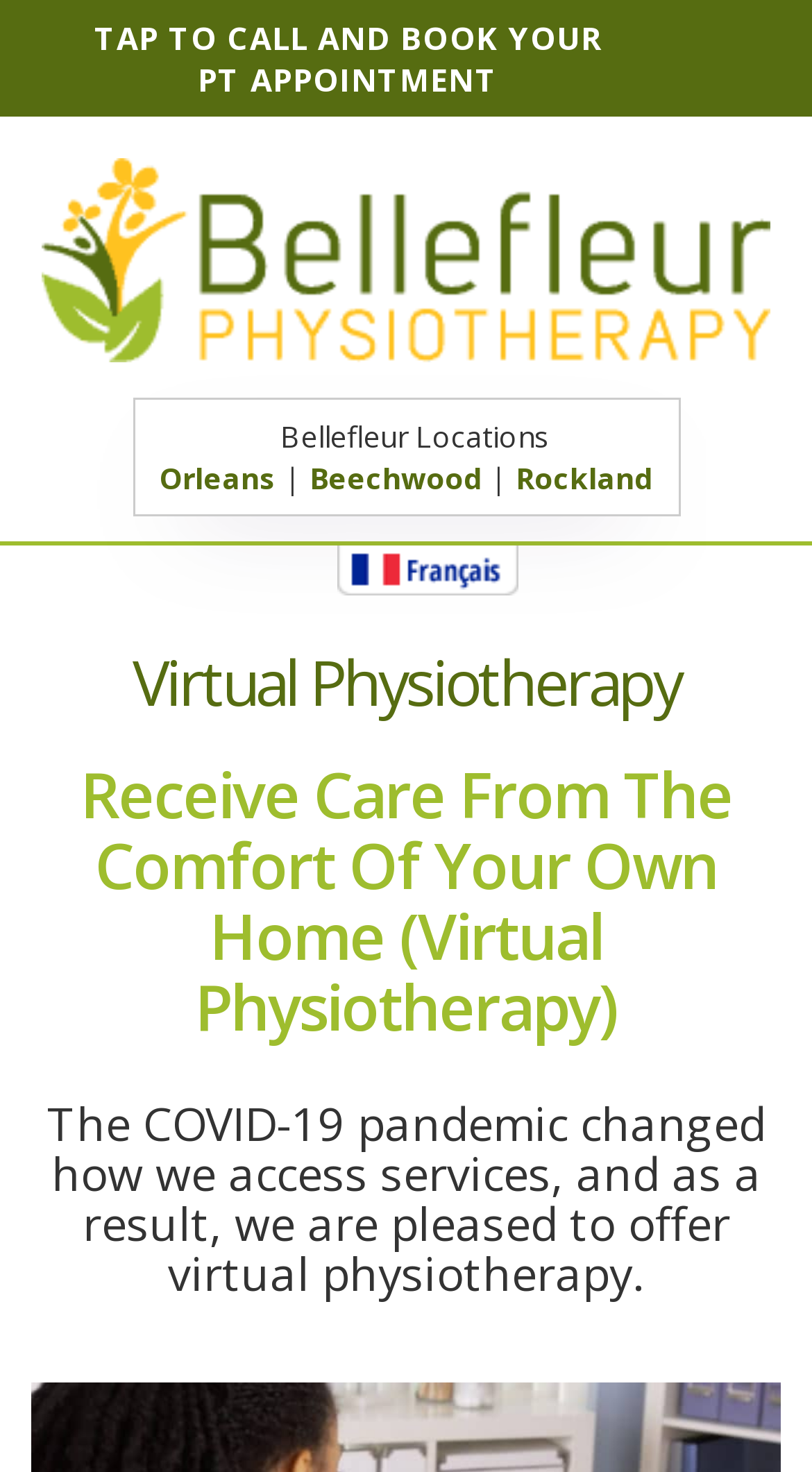Please respond in a single word or phrase: 
What is the purpose of the virtual physiotherapy service?

To receive care from home